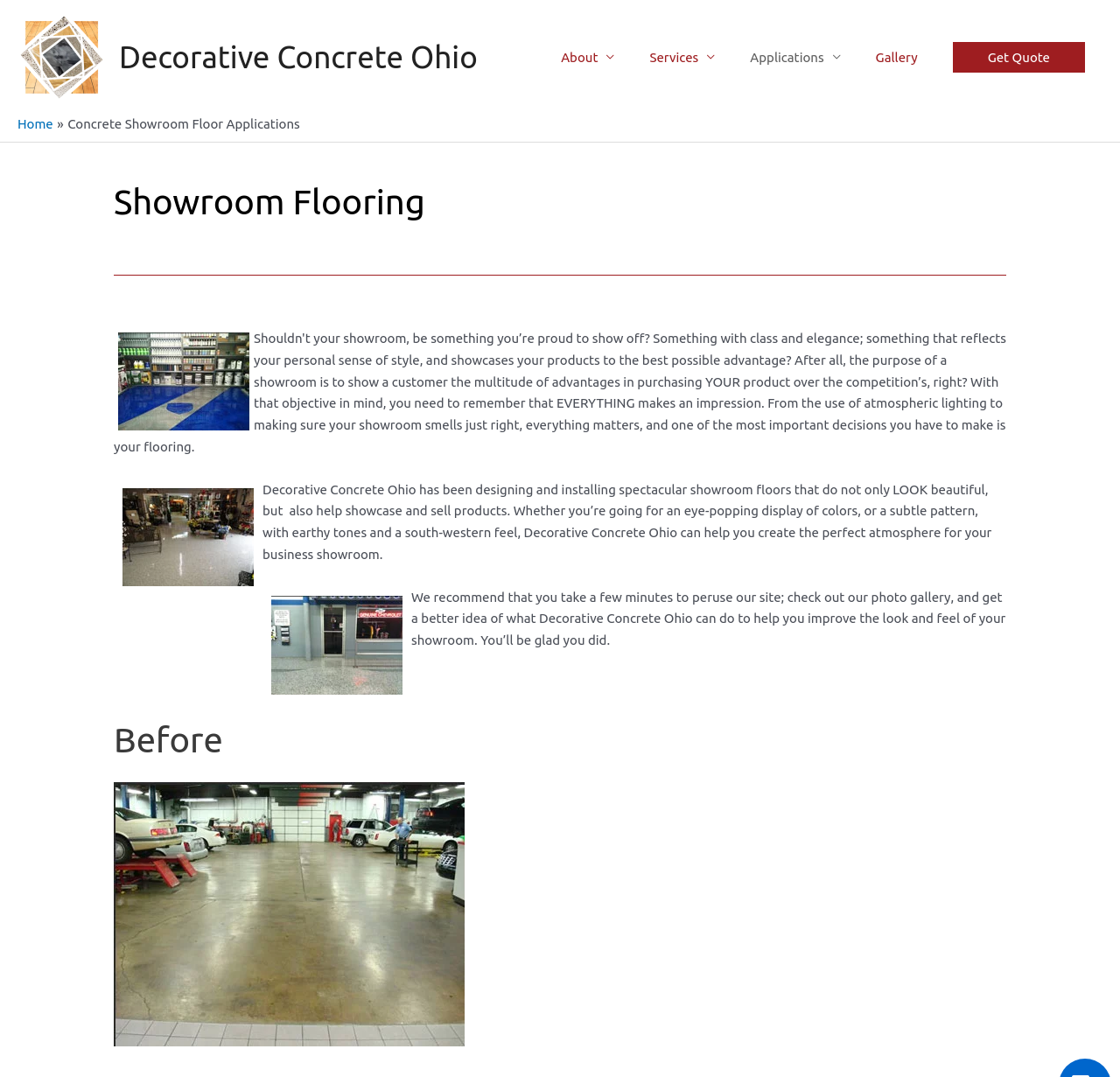Based on what you see in the screenshot, provide a thorough answer to this question: What is the location of the showroom floors in the image?

The image is labeled as 'Concrete Showroom Floors Westerville, Ohio', which suggests that the showroom floors in the image are located in Westerville, Ohio.